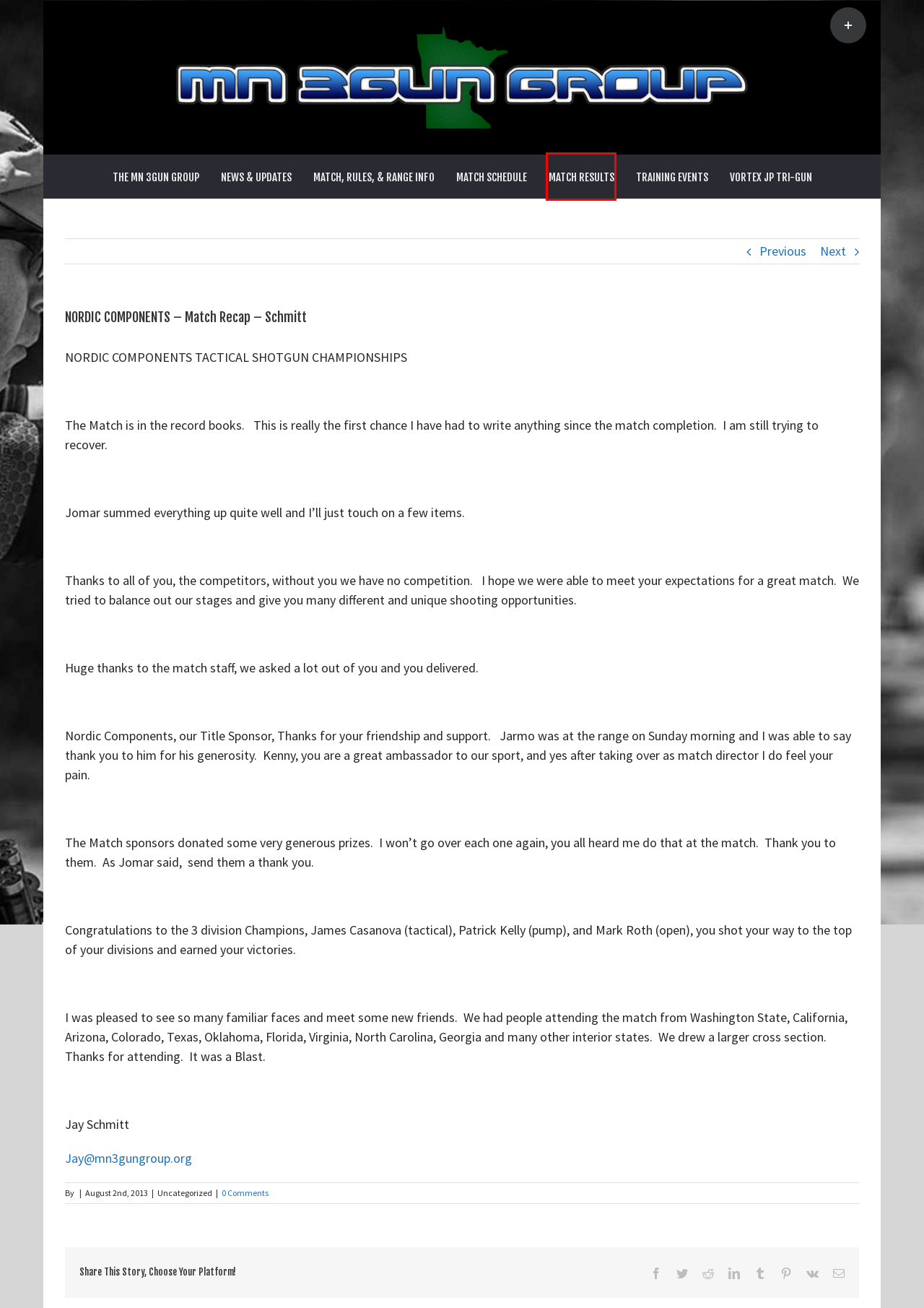You are provided with a screenshot of a webpage that includes a red rectangle bounding box. Please choose the most appropriate webpage description that matches the new webpage after clicking the element within the red bounding box. Here are the candidates:
A. Minnesota 3 Gun Group
B. ABOUT THE MN 3GUN GROUP – Minnesota 3 Gun Group
C. Nordic Components Match Recap – Villamor – Minnesota 3 Gun Group
D. FOREST LAKE SPORTSMANS TACTICAL SHOTGUN MATCHES – Minnesota 3 Gun Group
E. MATCH RESULTS – Minnesota 3 Gun Group
F. NEWS & UPDATES – Minnesota 3 Gun Group
G. 2023 TRAINING EVENTS – Minnesota 3 Gun Group
H. 2022 Vortex JP Tri-Gun – Just another WordPress site

E